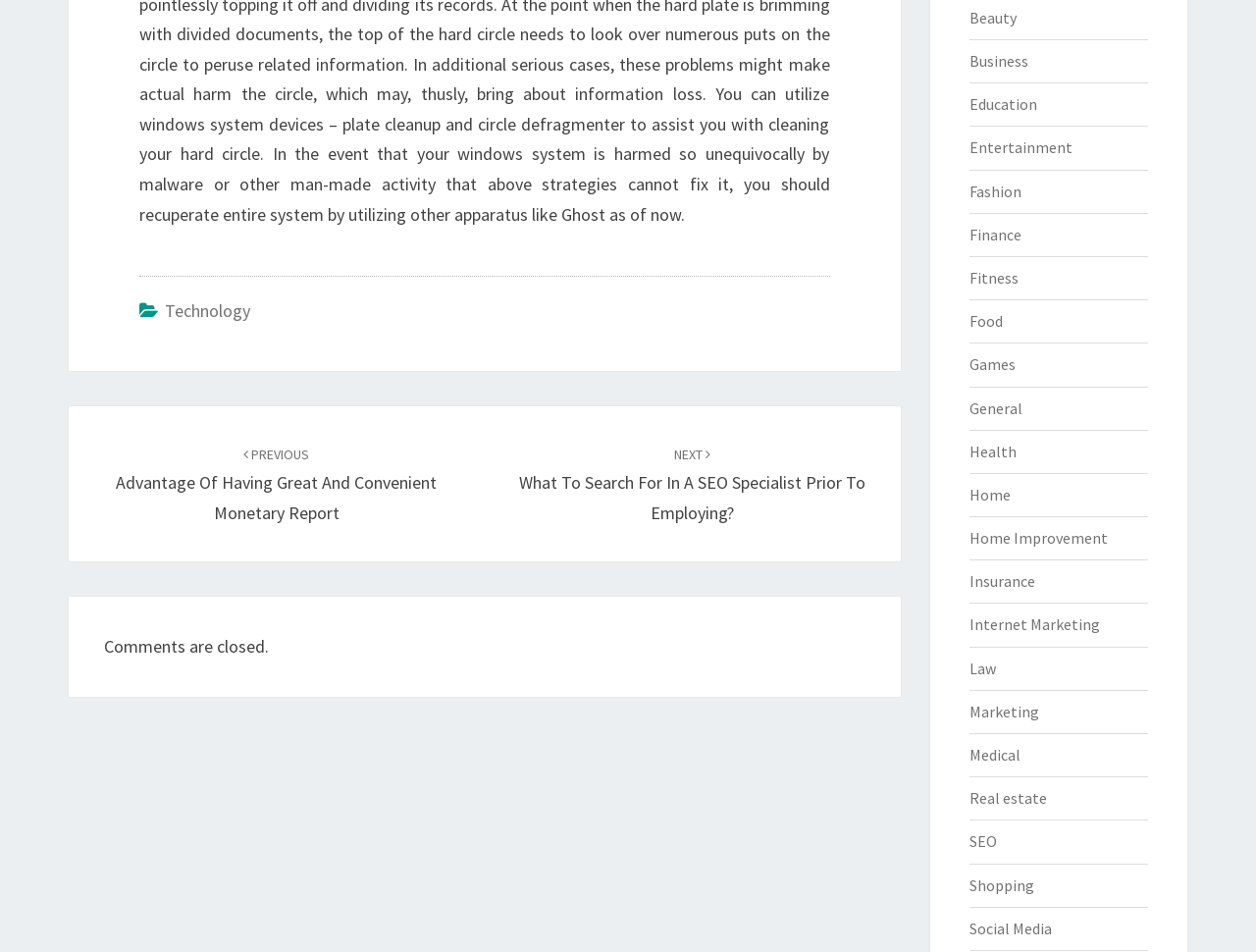Indicate the bounding box coordinates of the element that needs to be clicked to satisfy the following instruction: "View the post about 'Considerations For Picking The Best Hotel Or Lodge For Your Vacation'". The coordinates should be four float numbers between 0 and 1, i.e., [left, top, right, bottom].

None